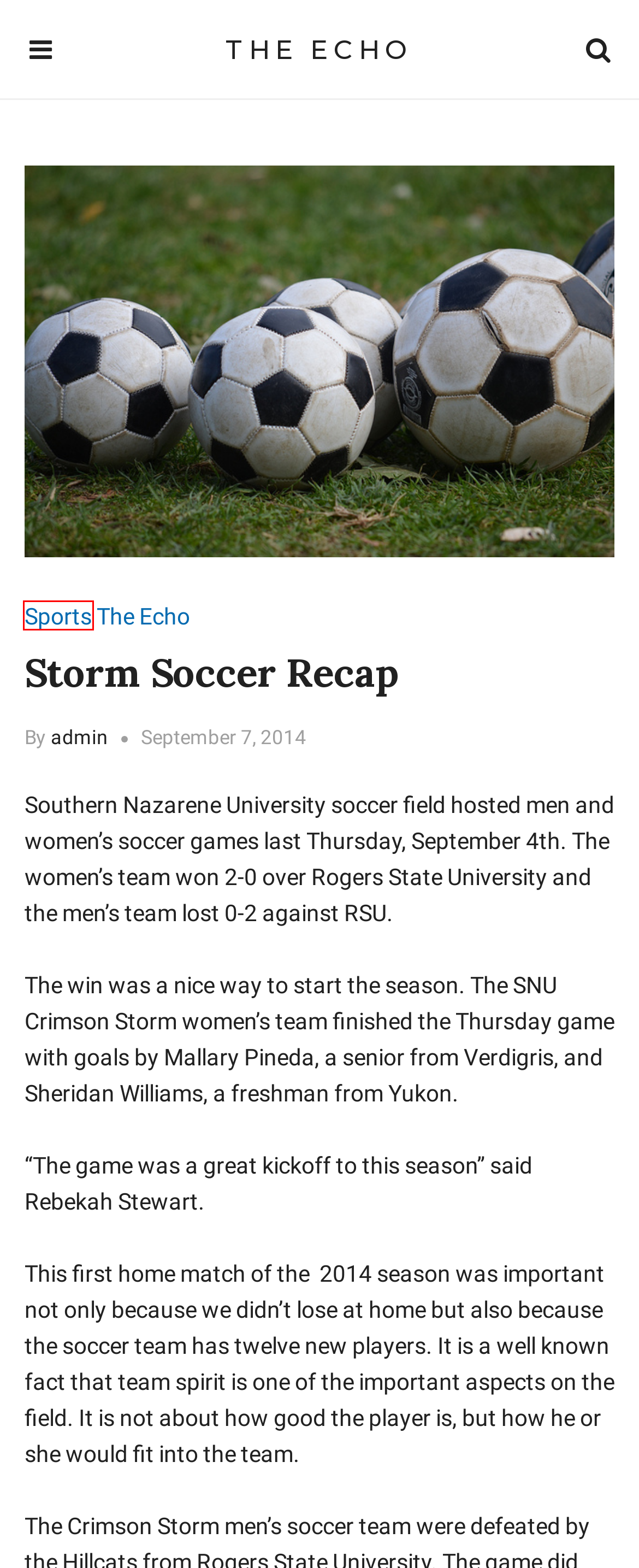Evaluate the webpage screenshot and identify the element within the red bounding box. Select the webpage description that best fits the new webpage after clicking the highlighted element. Here are the candidates:
A. college – The Echo
B. Sports – The Echo
C. music – The Echo
D. Review – The Echo
E. Recka: A Cafeteria Worker Full of Joy – The Echo
F. the echo – The Echo
G. The Echo – Our Voice
H. The Echo – The Echo

B